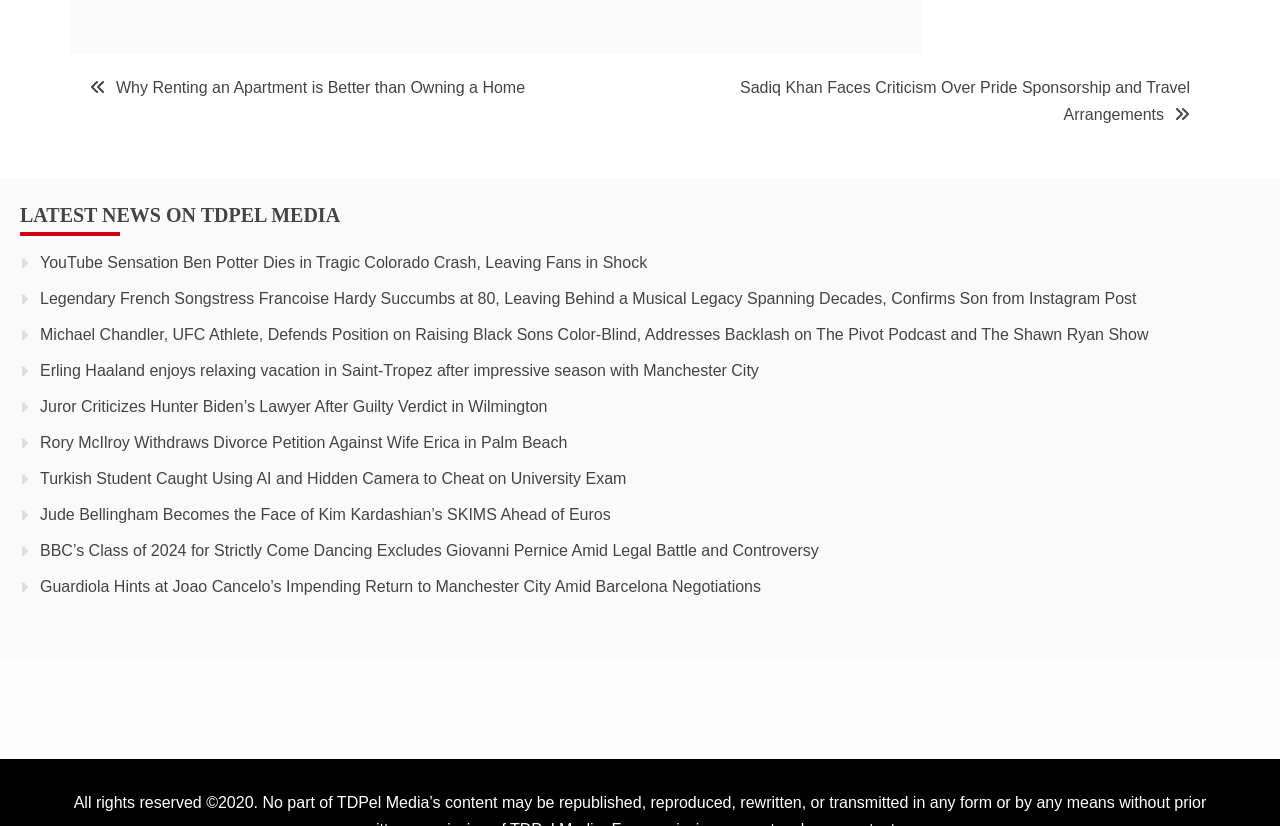Identify the bounding box coordinates of the area that should be clicked in order to complete the given instruction: "View the article about YouTube sensation Ben Potter". The bounding box coordinates should be four float numbers between 0 and 1, i.e., [left, top, right, bottom].

[0.031, 0.308, 0.506, 0.328]